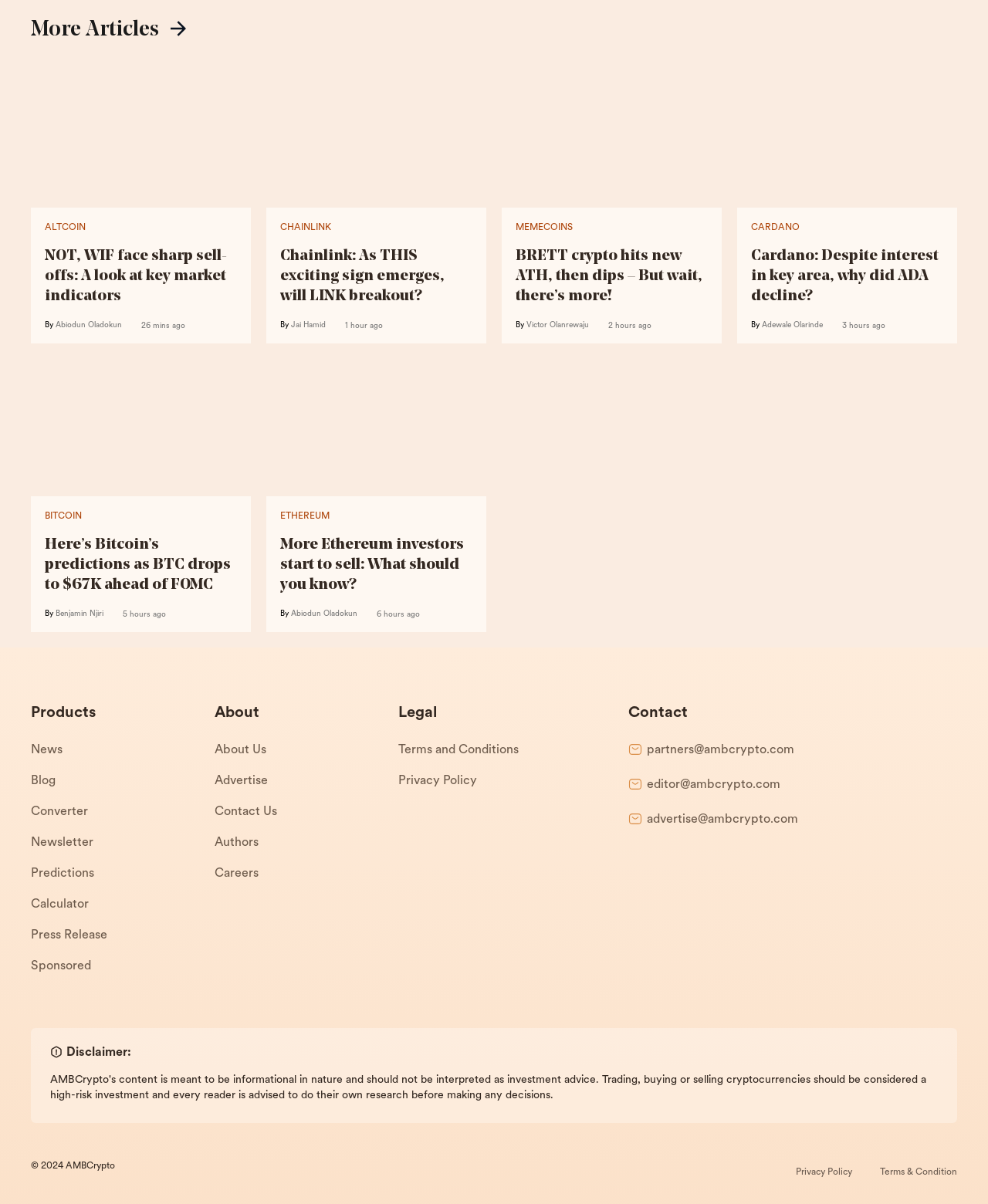Identify the bounding box coordinates of the clickable section necessary to follow the following instruction: "Visit the 'News' section". The coordinates should be presented as four float numbers from 0 to 1, i.e., [left, top, right, bottom].

[0.031, 0.61, 0.217, 0.636]